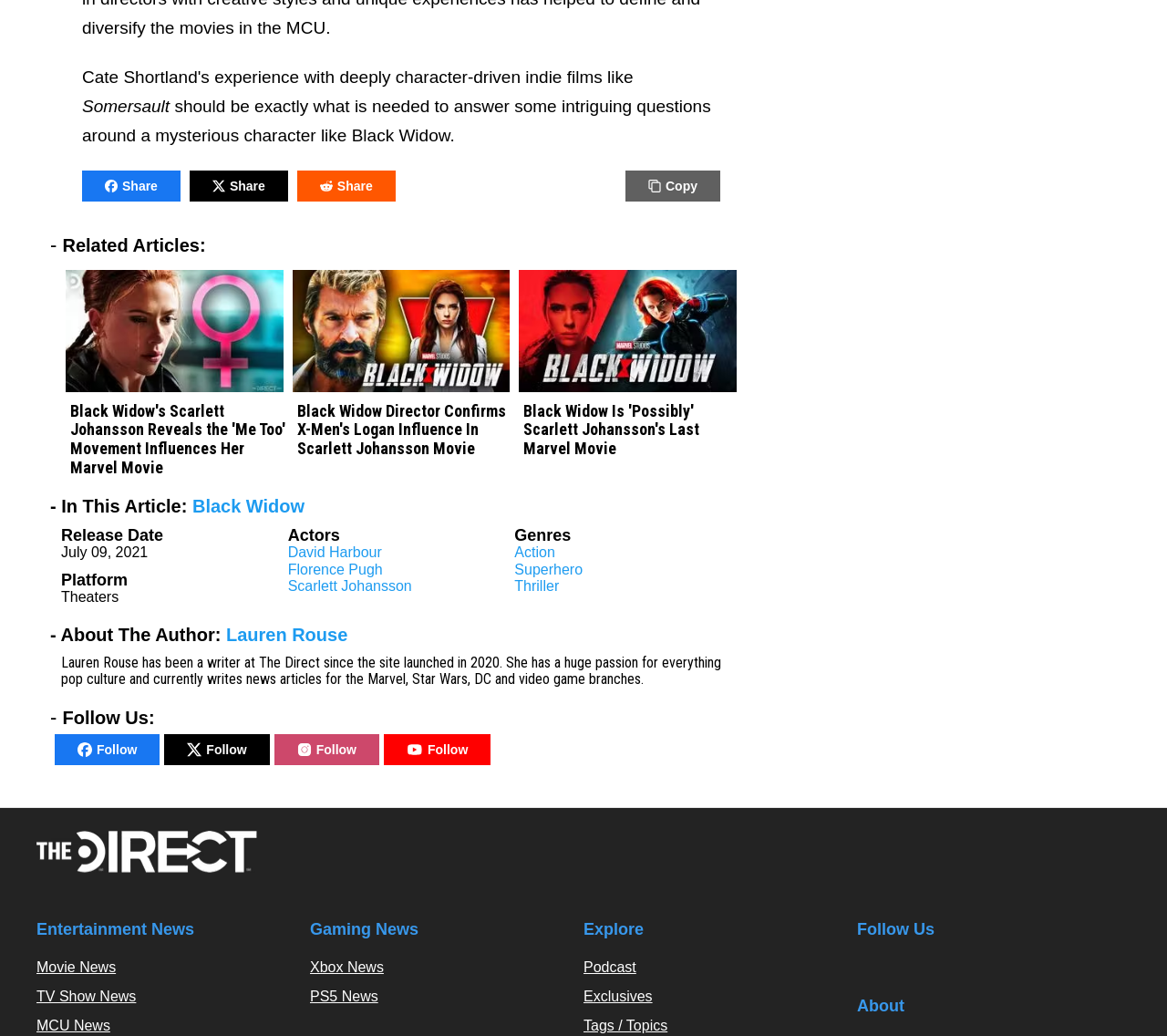Please find the bounding box coordinates for the clickable element needed to perform this instruction: "Read the article 'Black Widow's Scarlett Johansson Reveals the 'Me Too' Movement Influences Her Marvel Movie'".

[0.052, 0.366, 0.247, 0.388]